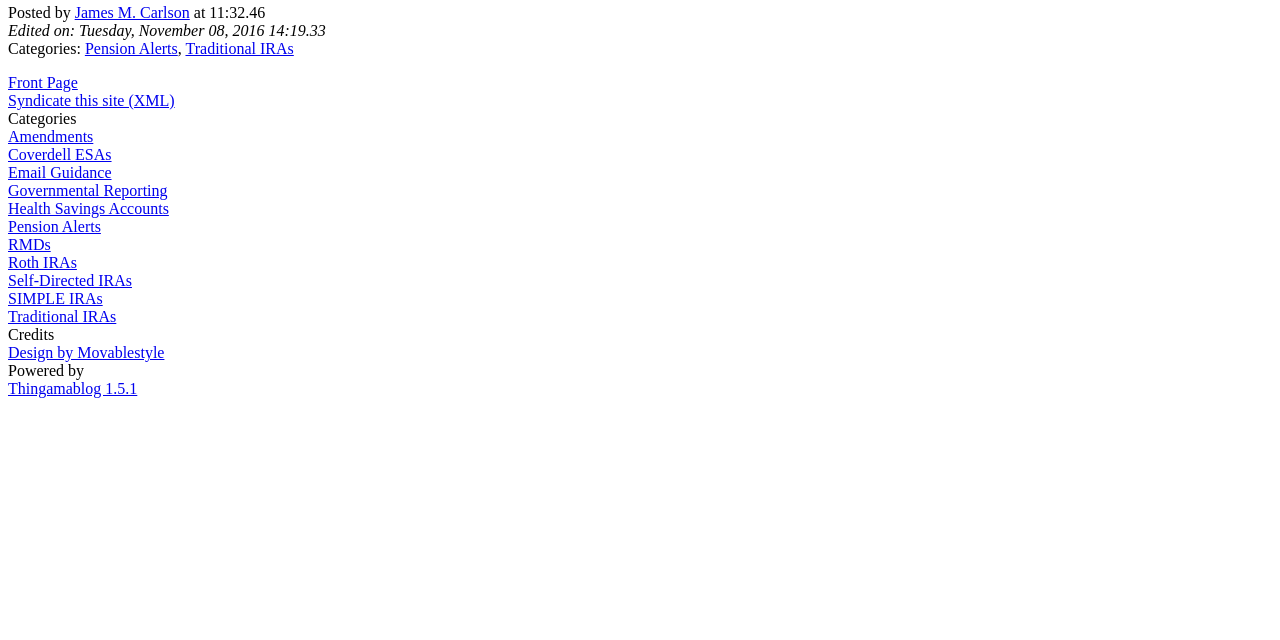Predict the bounding box of the UI element based on this description: "Amendments".

[0.006, 0.2, 0.073, 0.227]